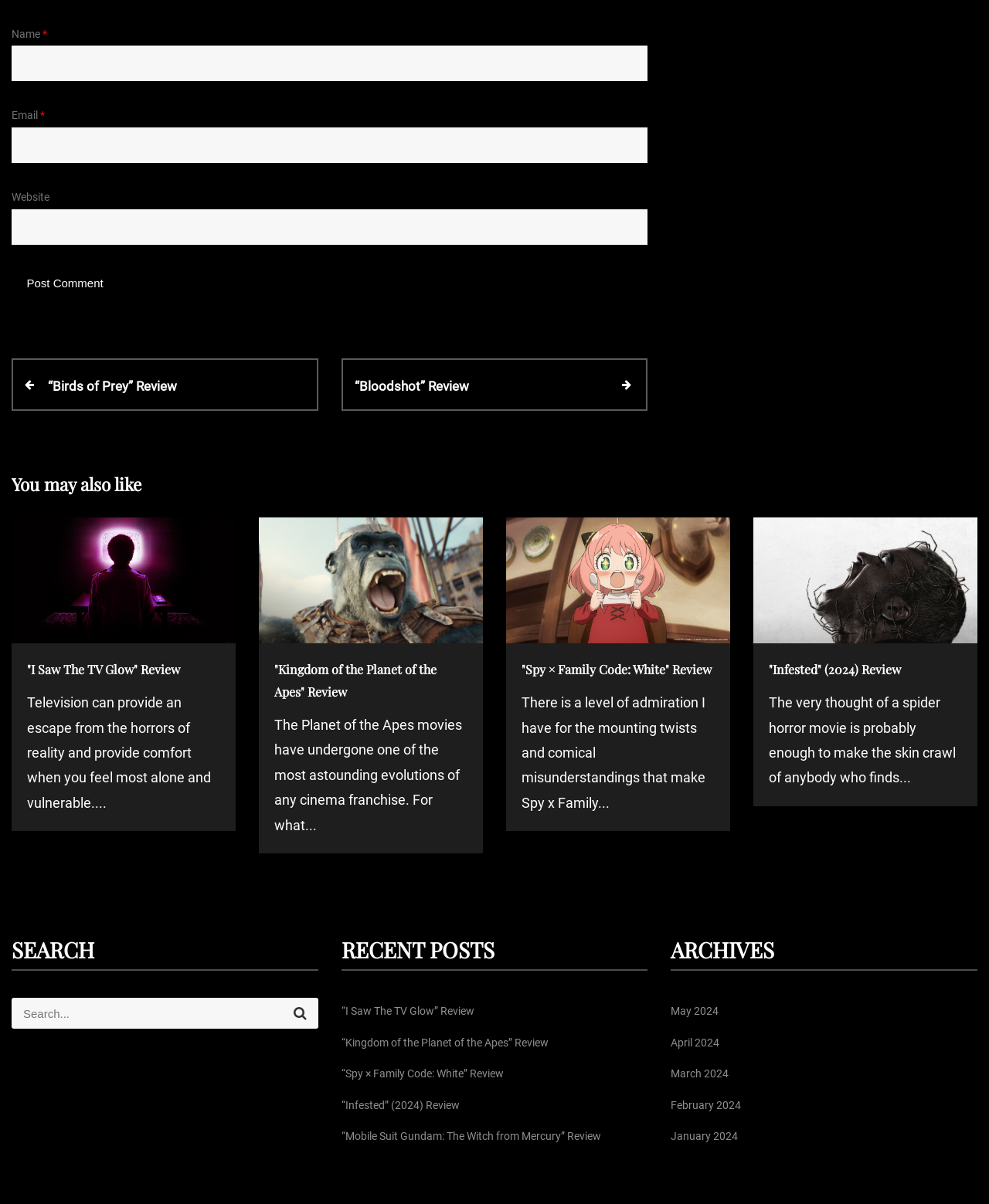Respond with a single word or short phrase to the following question: 
What is the purpose of the search box?

Search for posts